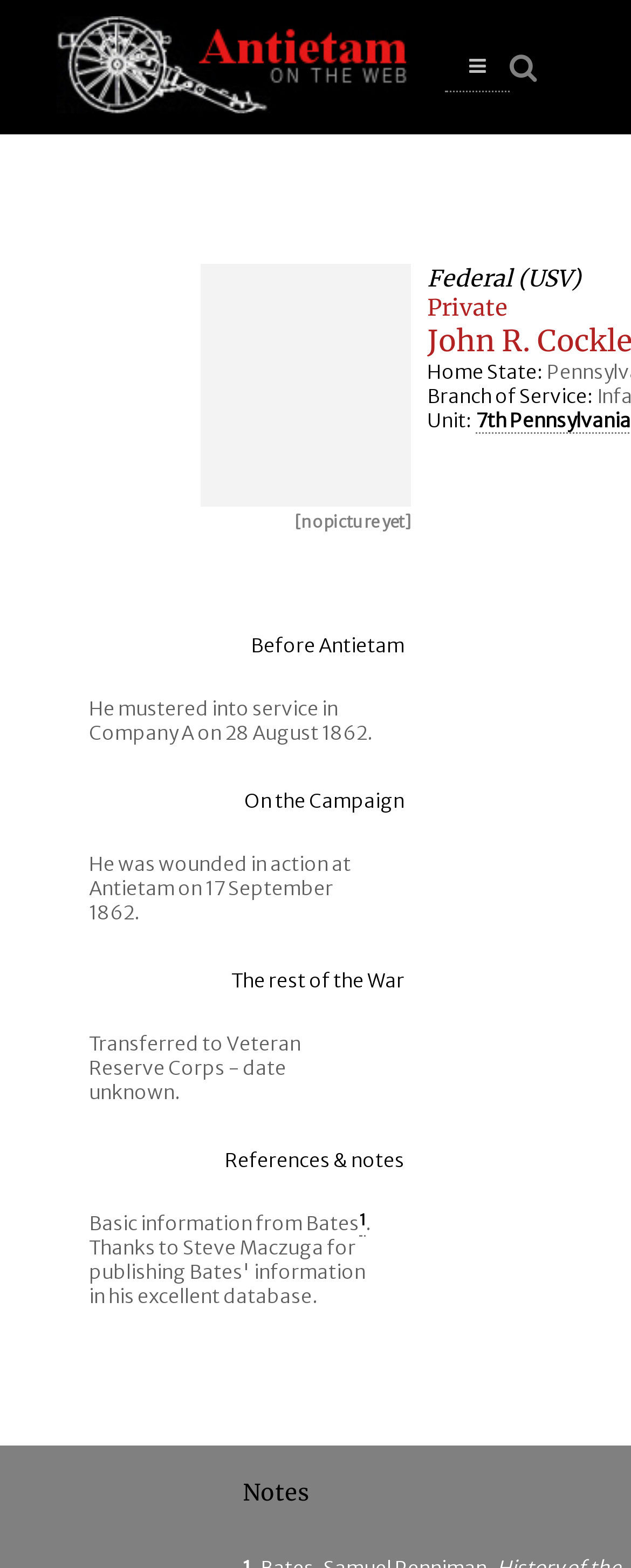What is the soldier's branch of service?
Please provide a single word or phrase as the answer based on the screenshot.

Not specified